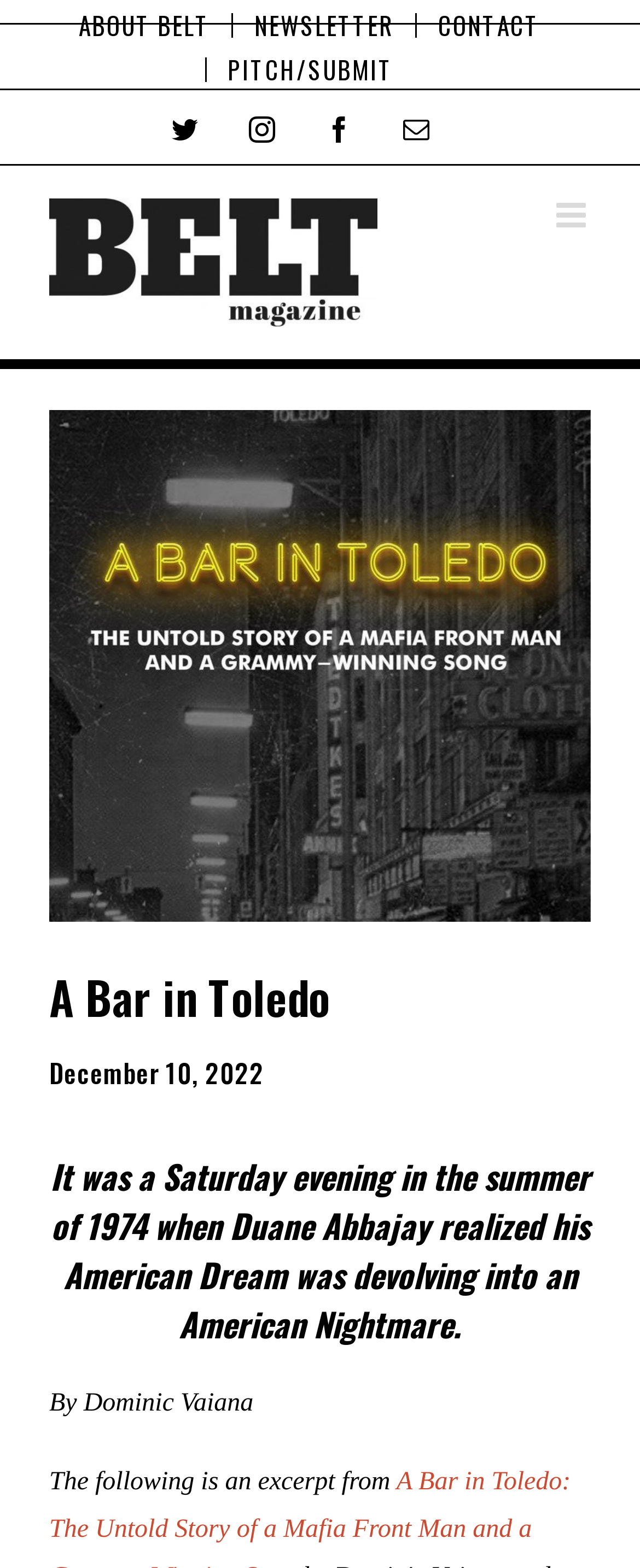Give a one-word or short phrase answer to this question: 
Who is the author of the article?

Dominic Vaiana